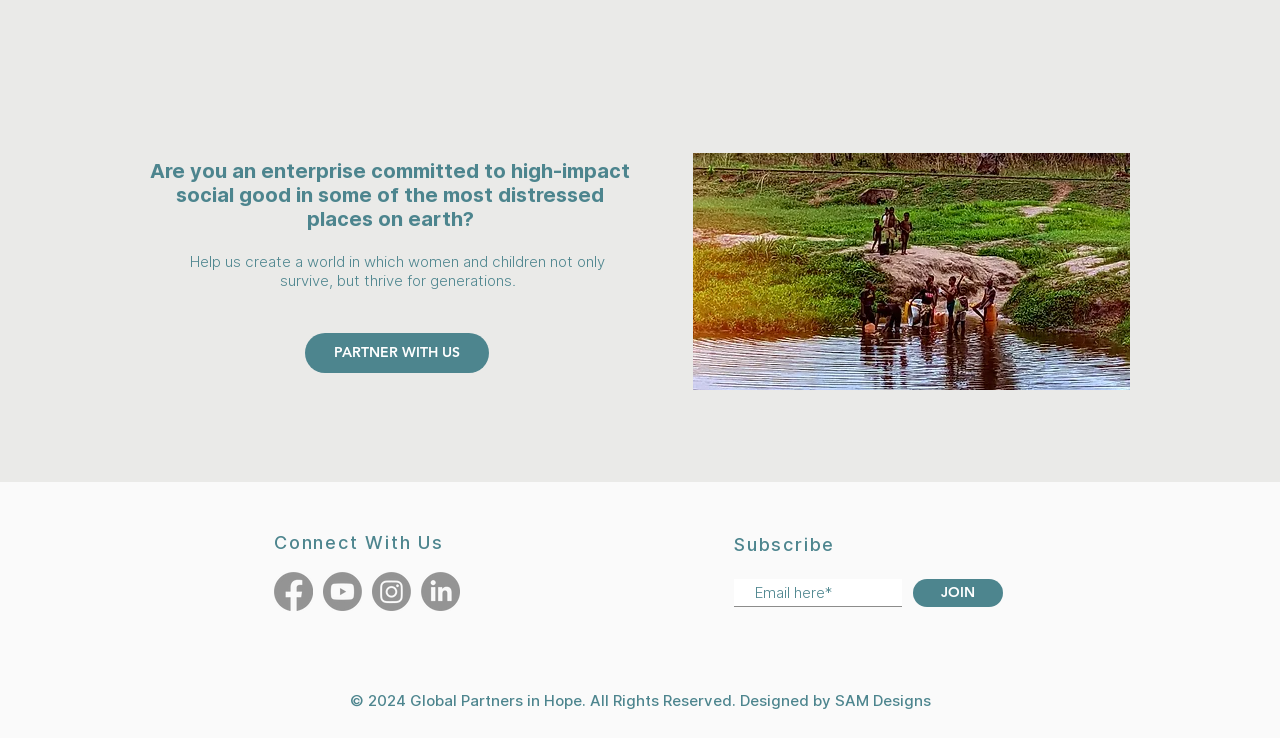Using the information from the screenshot, answer the following question thoroughly:
What is the main purpose of this organization?

Based on the headings 'Are you an enterprise committed to high-impact social good in some of the most distressed places on earth?' and 'Help us create a world in which women and children not only survive, but thrive for generations.', it can be inferred that the main purpose of this organization is to achieve social good.